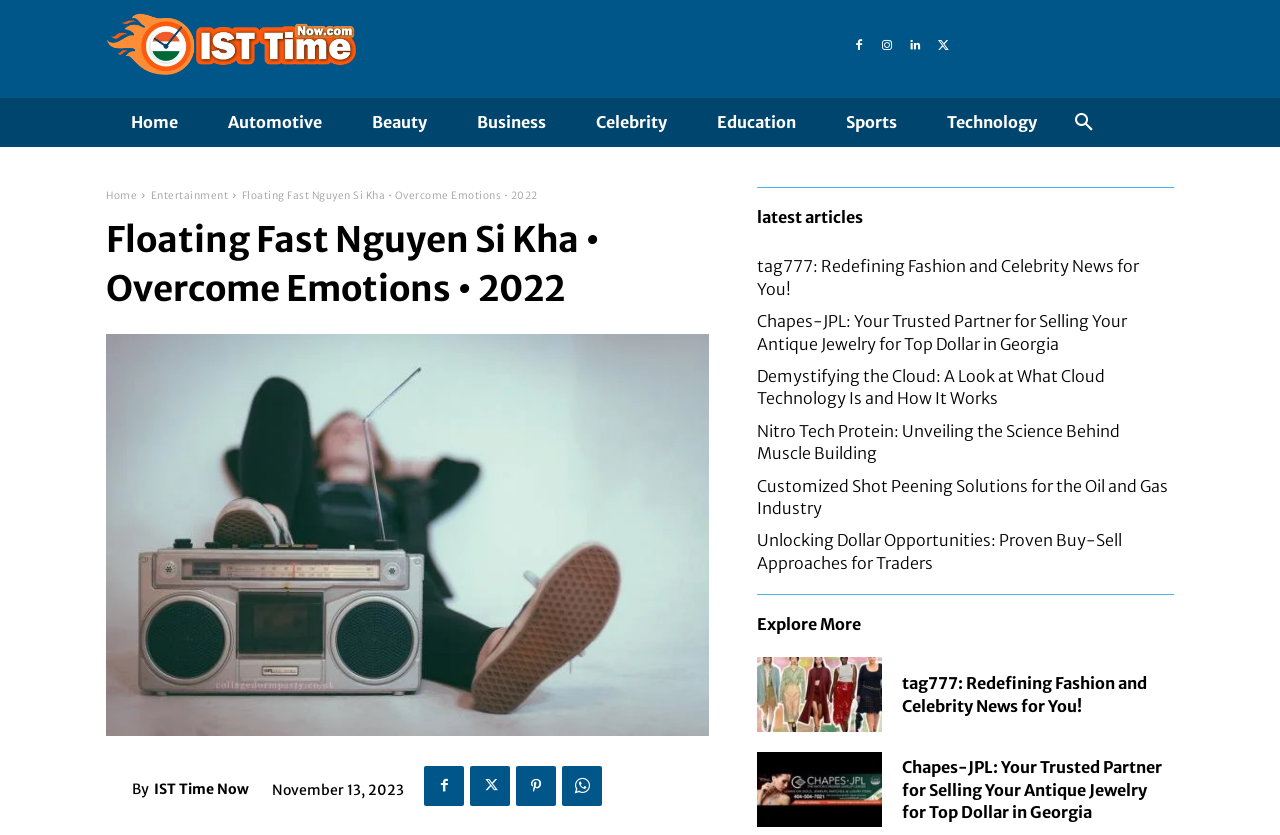Given the element description: "IST Time Now", predict the bounding box coordinates of this UI element. The coordinates must be four float numbers between 0 and 1, given as [left, top, right, bottom].

[0.12, 0.927, 0.195, 0.963]